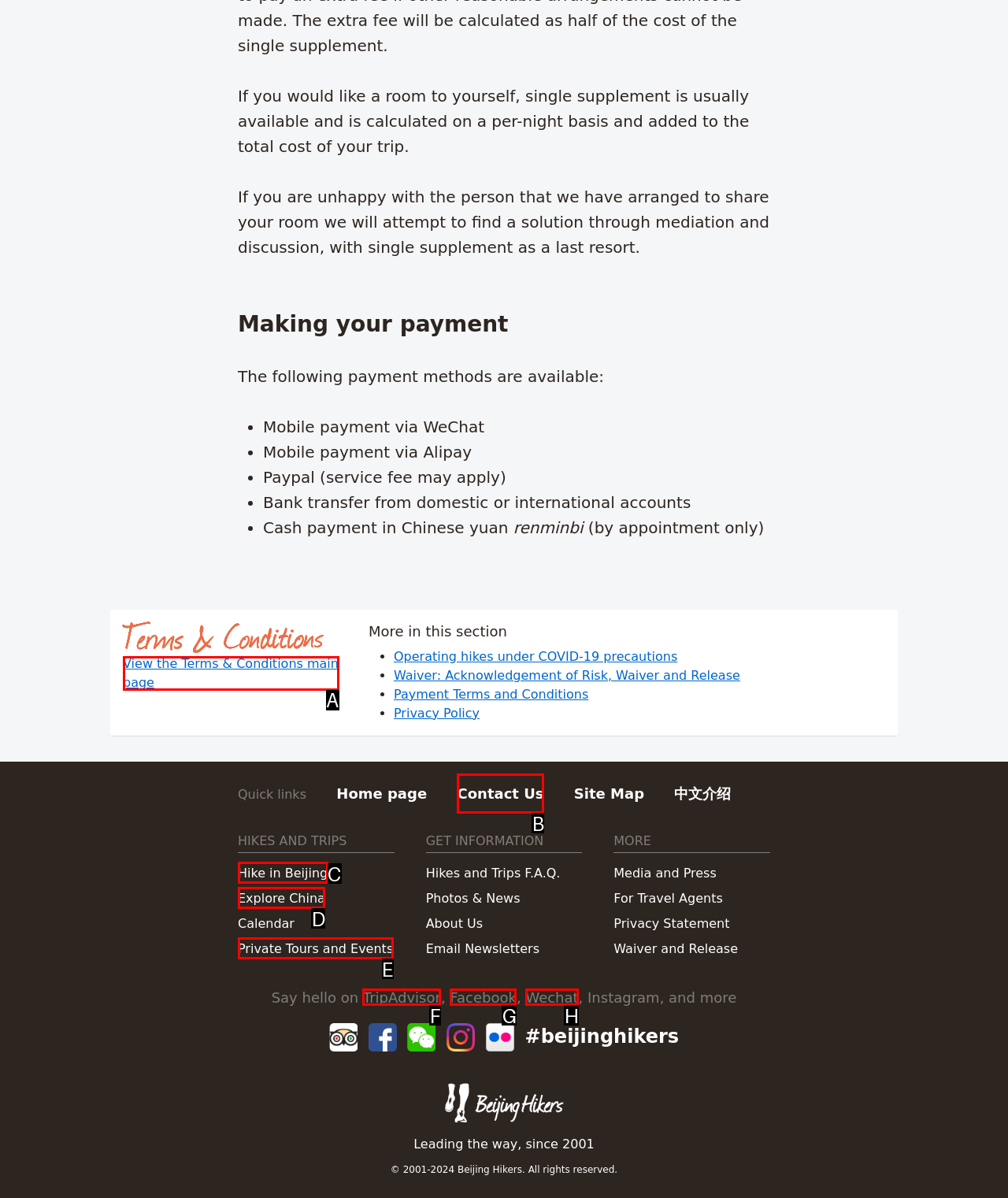Tell me which one HTML element I should click to complete the following task: View the Terms & Conditions main page Answer with the option's letter from the given choices directly.

A